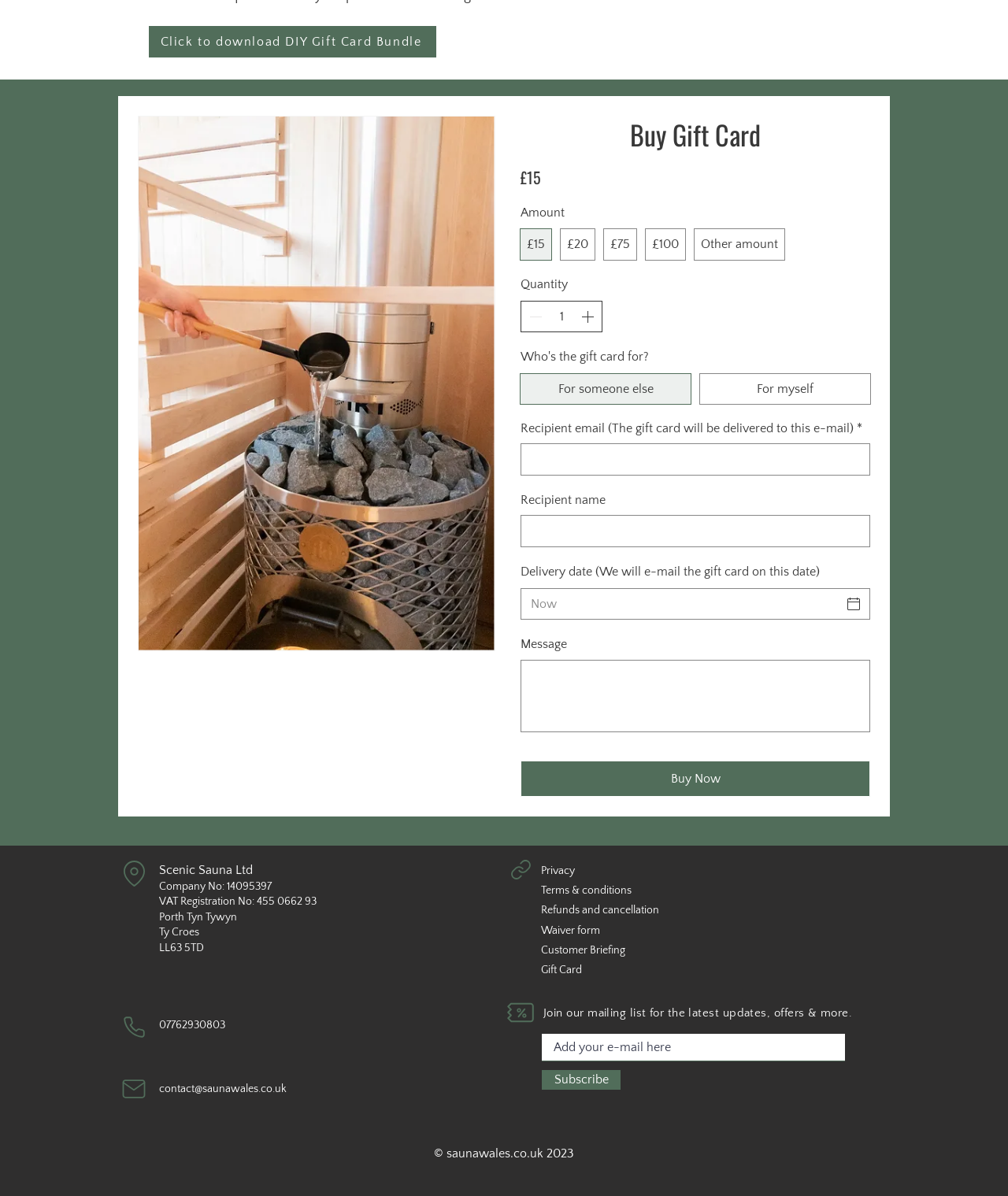Using the webpage screenshot, locate the HTML element that fits the following description and provide its bounding box: "Mail".

[0.117, 0.789, 0.148, 0.816]